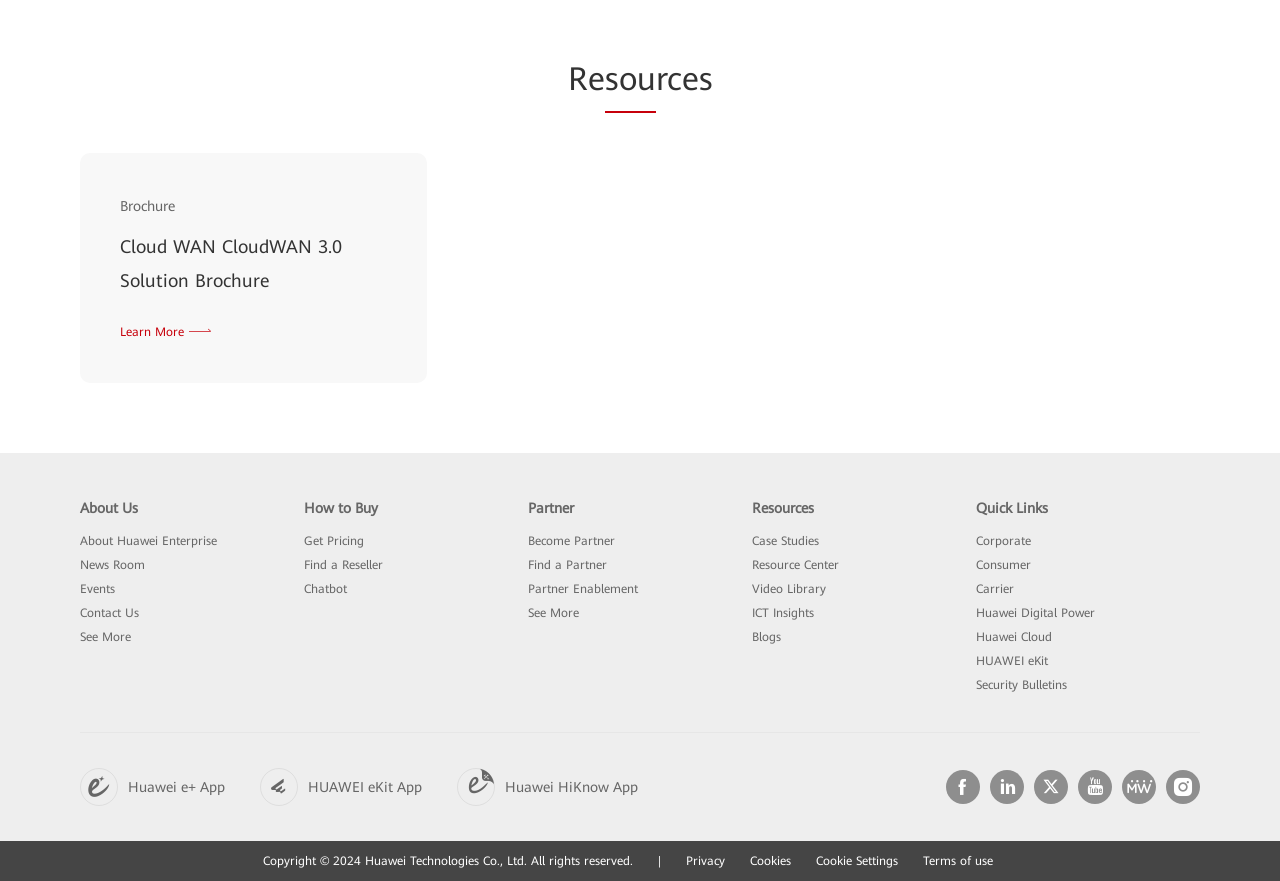Find the bounding box coordinates corresponding to the UI element with the description: "About Huawei Enterprise". The coordinates should be formatted as [left, top, right, bottom], with values as floats between 0 and 1.

[0.062, 0.606, 0.17, 0.622]